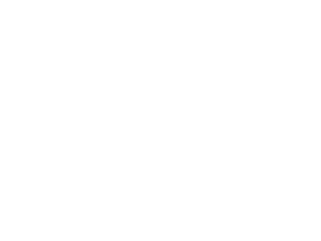What type of listing is the diagram part of?
Carefully analyze the image and provide a thorough answer to the question.

The inclusion of the label 'IS200EDFFH1A' suggests that the diagram is part of a catalog or listing for related industrial electronic components, reinforcing the technical nature of the information being presented.